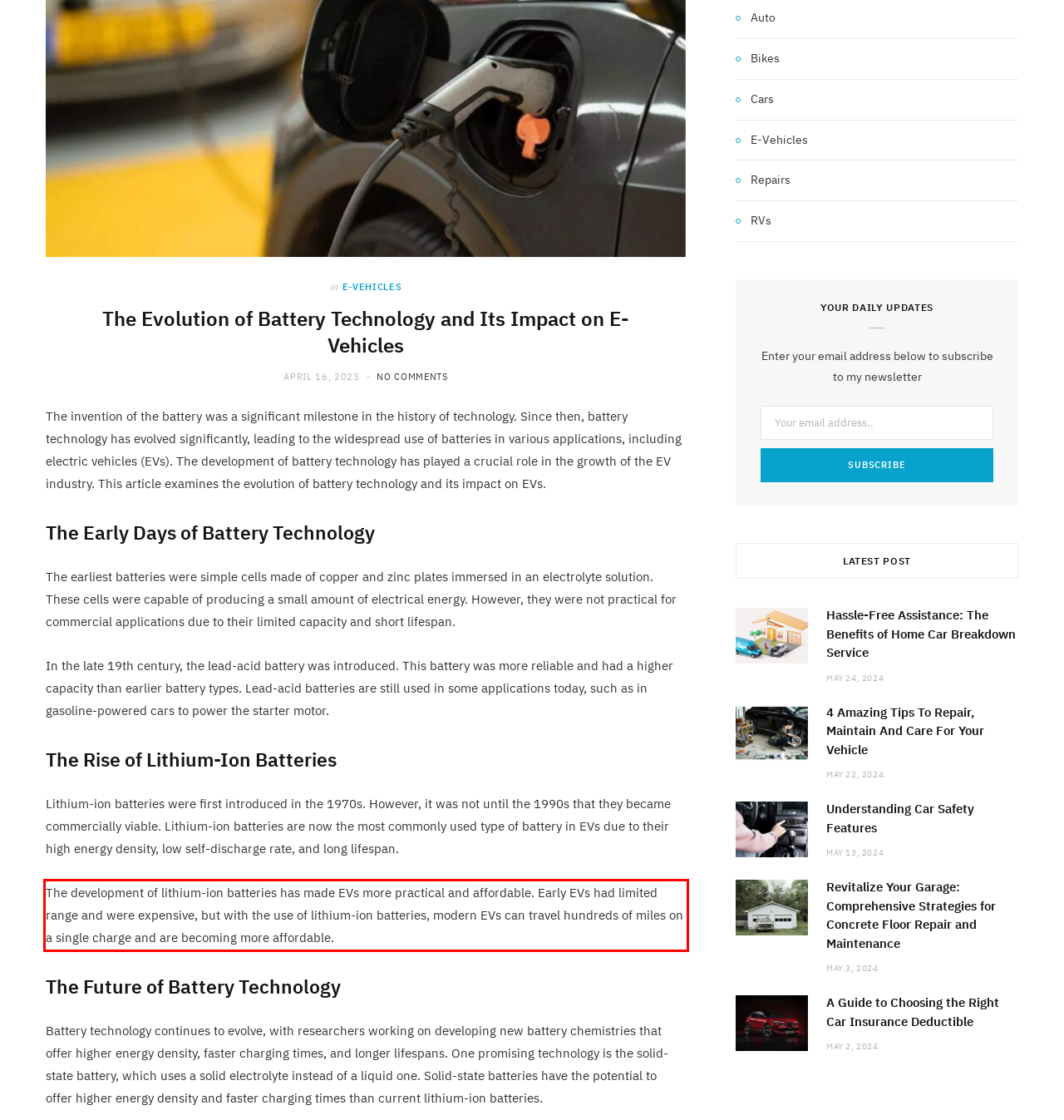By examining the provided screenshot of a webpage, recognize the text within the red bounding box and generate its text content.

The development of lithium-ion batteries has made EVs more practical and affordable. Early EVs had limited range and were expensive, but with the use of lithium-ion batteries, modern EVs can travel hundreds of miles on a single charge and are becoming more affordable.